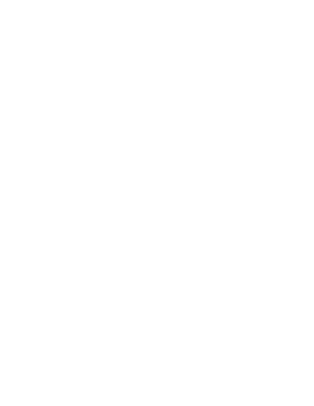How many worksheets are included in the learning manual?
Provide a concise answer using a single word or phrase based on the image.

over 50